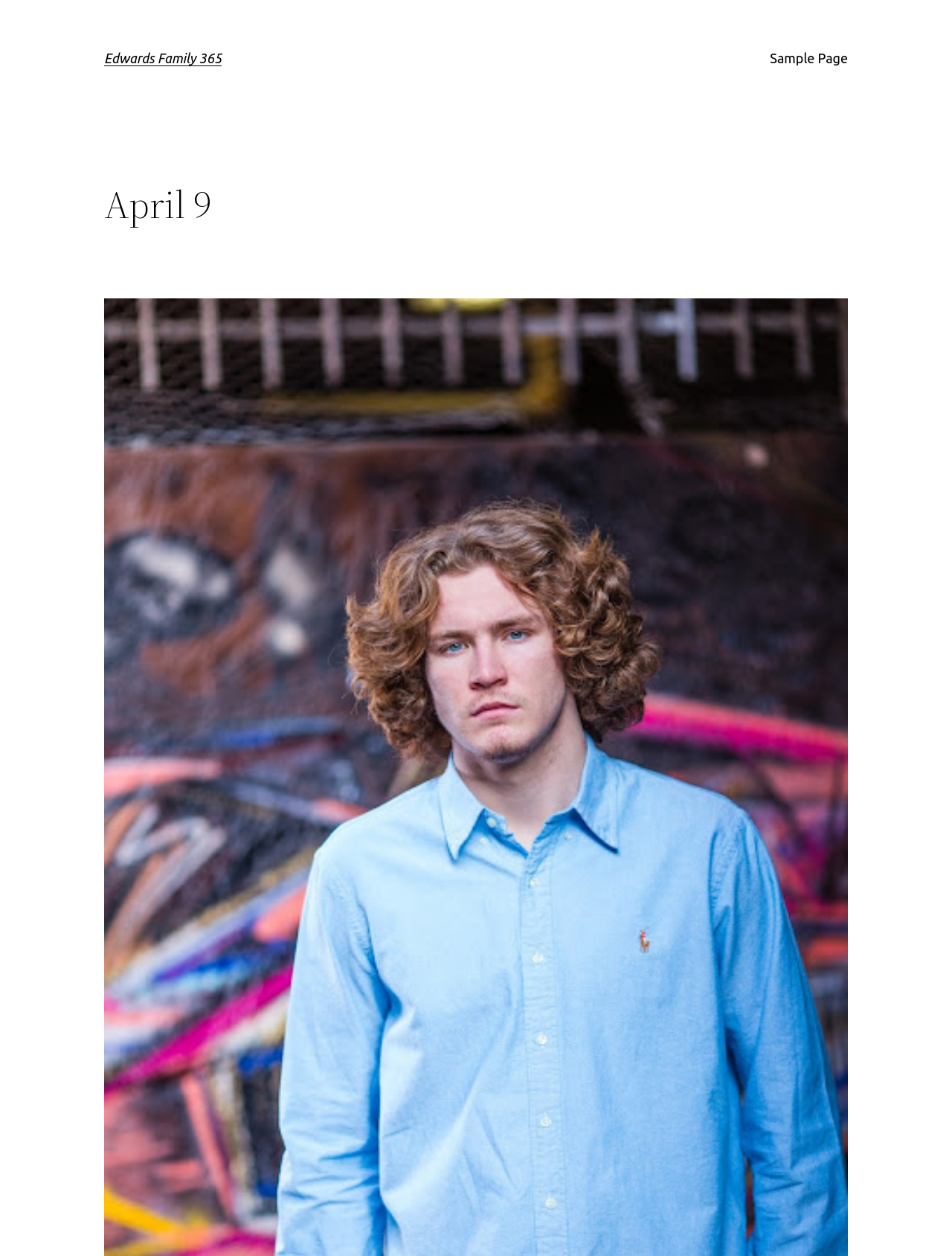Locate the bounding box of the UI element described in the following text: "Sample Page".

[0.809, 0.038, 0.891, 0.055]